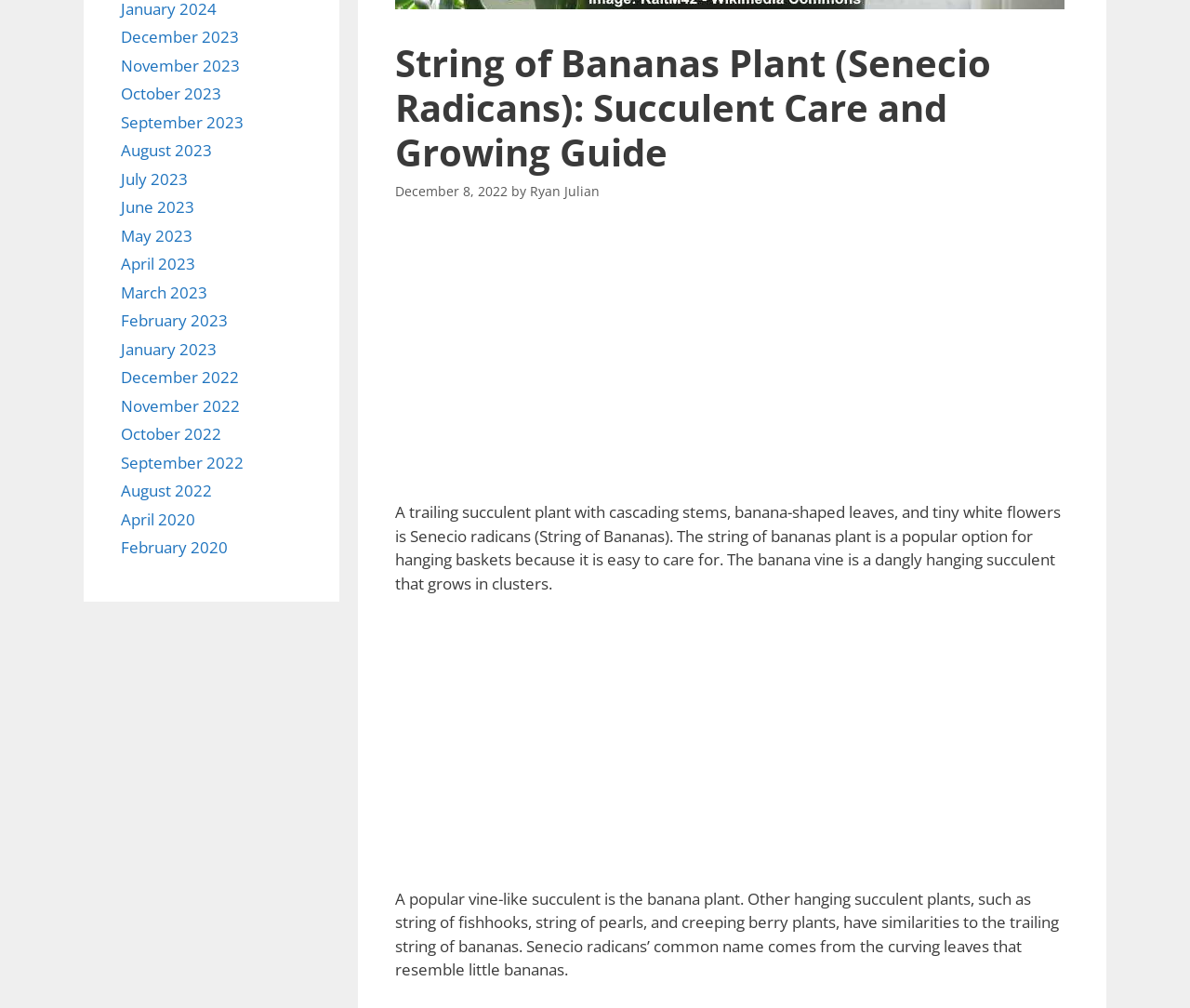Bounding box coordinates must be specified in the format (top-left x, top-left y, bottom-right x, bottom-right y). All values should be floating point numbers between 0 and 1. What are the bounding box coordinates of the UI element described as: aria-label="Advertisement" name="aswift_1" title="Advertisement"

[0.332, 0.231, 0.898, 0.489]